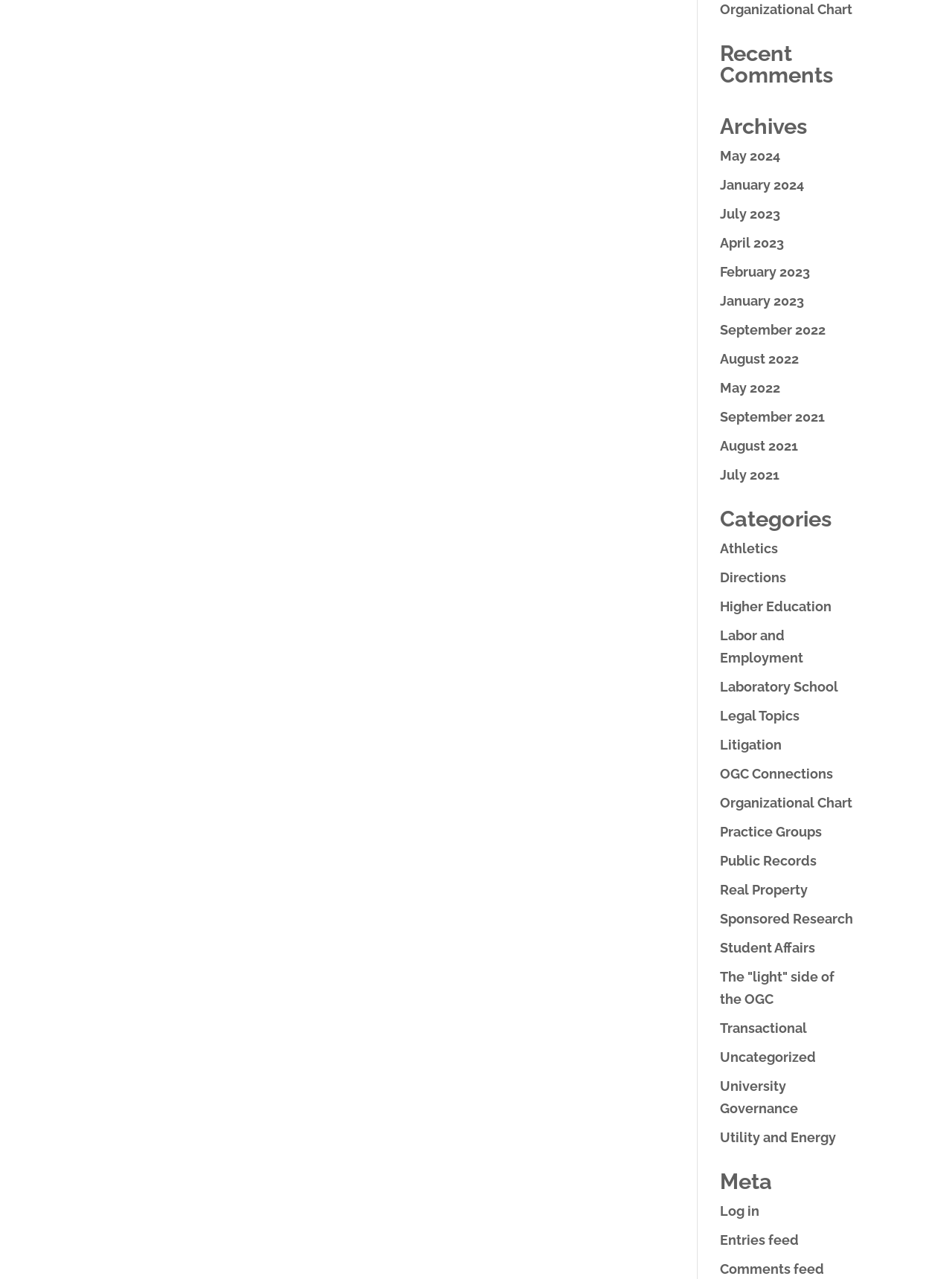From the screenshot, find the bounding box of the UI element matching this description: "Transactional". Supply the bounding box coordinates in the form [left, top, right, bottom], each a float between 0 and 1.

[0.756, 0.798, 0.848, 0.81]